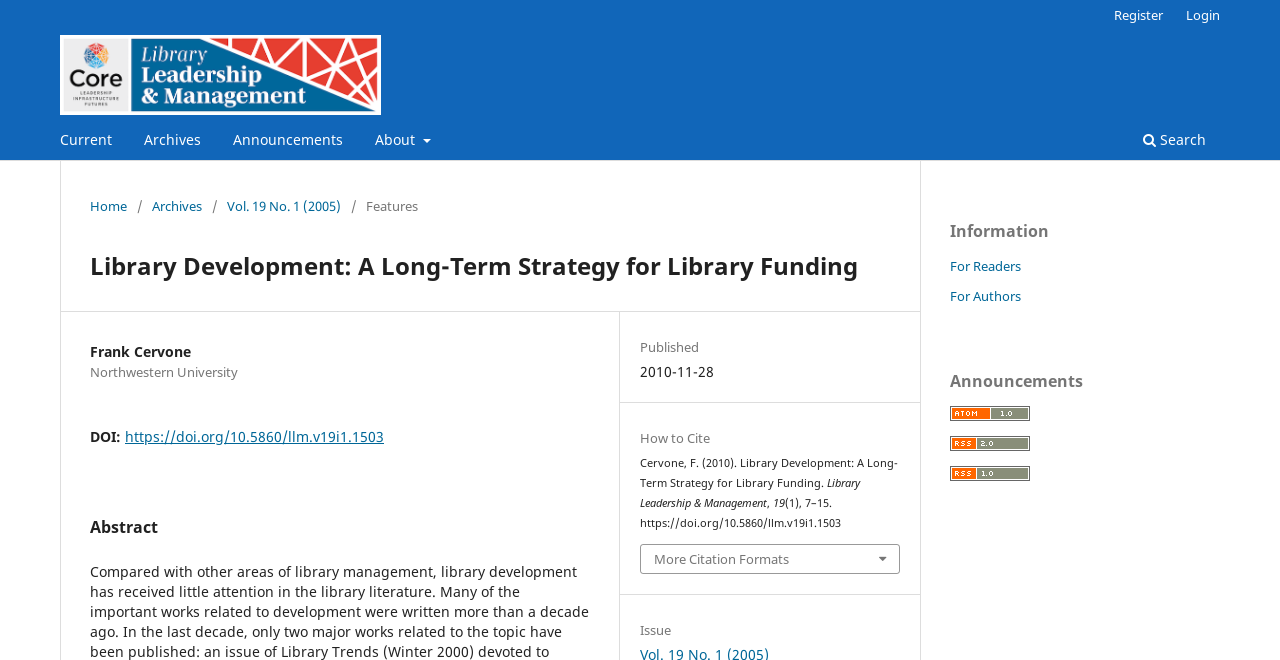Please answer the following question using a single word or phrase: 
What is the DOI of the article?

https://doi.org/10.5860/llm.v19i1.1503